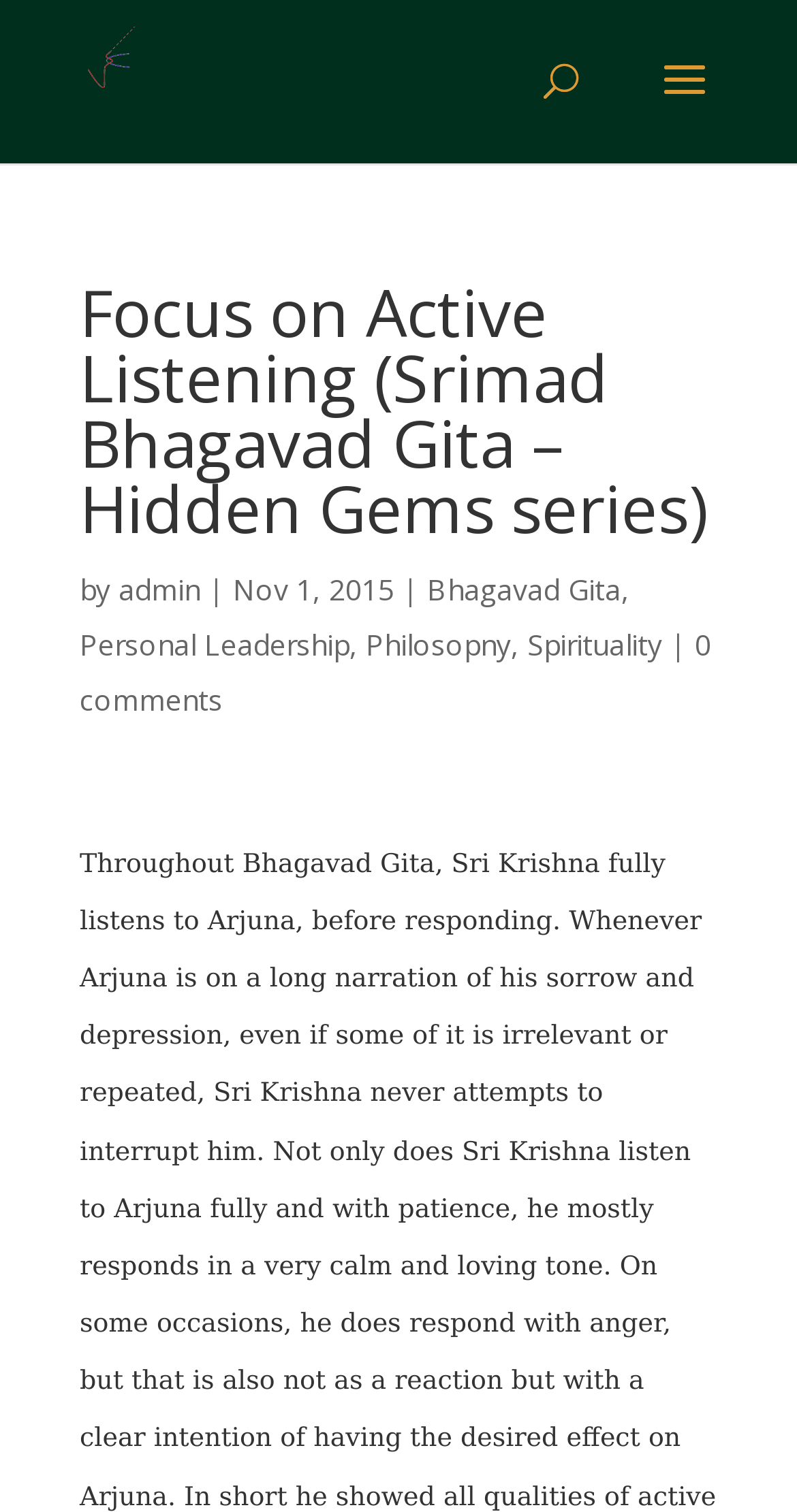What is the name of the website?
Based on the image, provide your answer in one word or phrase.

Visions of Future